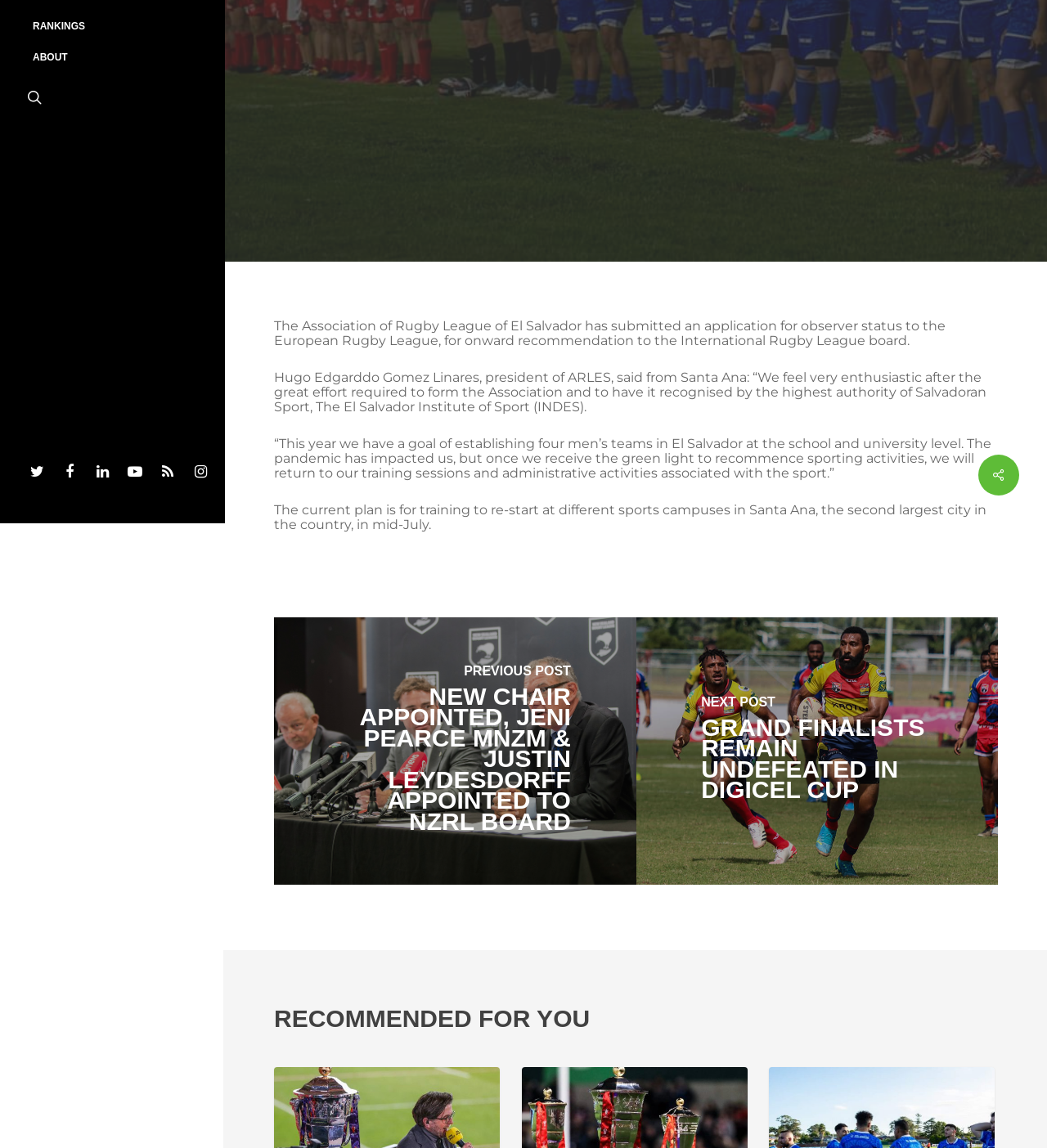Find the UI element described as: "twitter" and predict its bounding box coordinates. Ensure the coordinates are four float numbers between 0 and 1, [left, top, right, bottom].

[0.023, 0.402, 0.055, 0.421]